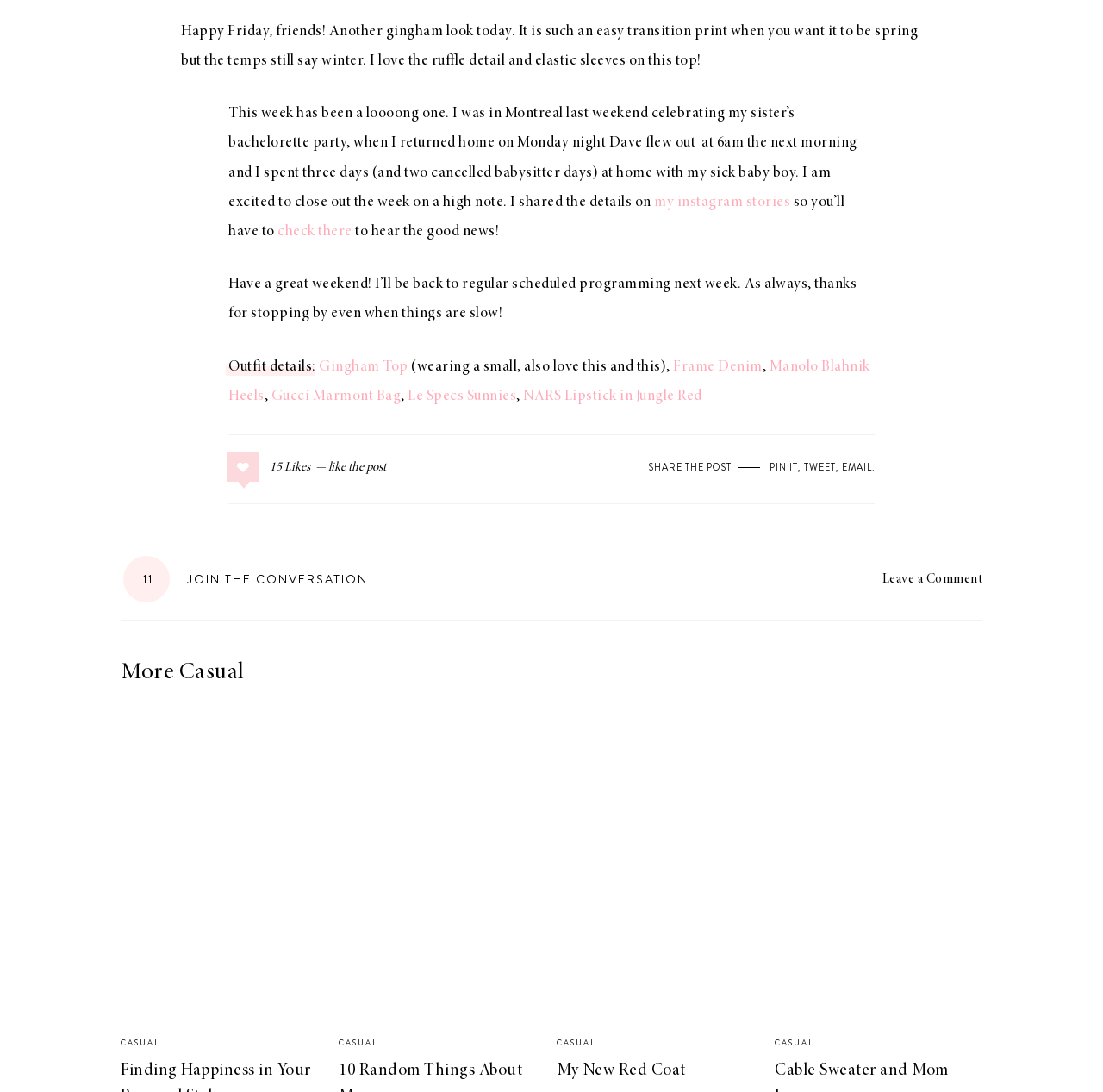Locate the bounding box coordinates of the element that needs to be clicked to carry out the instruction: "Share the post on social media". The coordinates should be given as four float numbers ranging from 0 to 1, i.e., [left, top, right, bottom].

[0.588, 0.421, 0.663, 0.434]